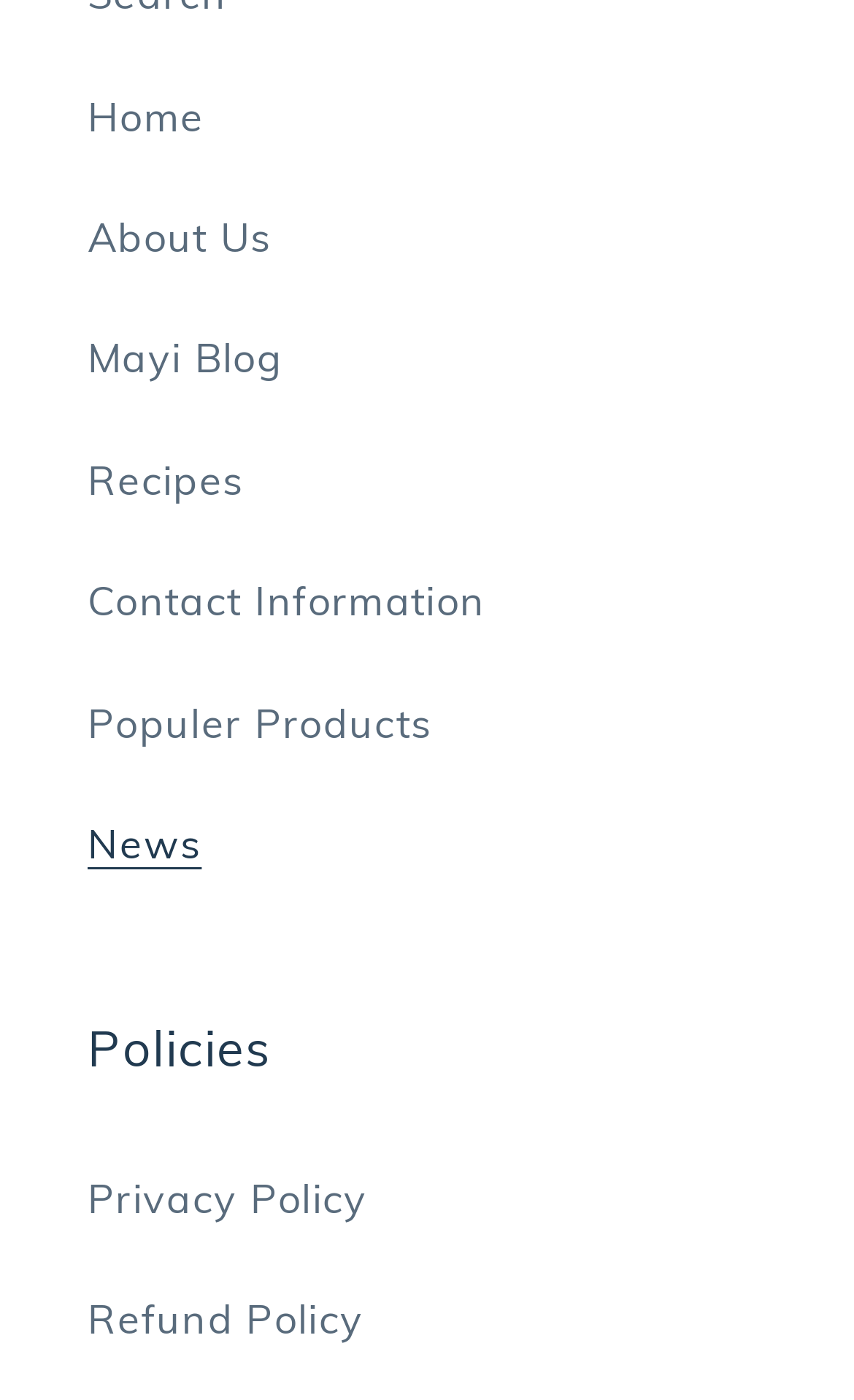How many links are there in the main menu? Please answer the question using a single word or phrase based on the image.

7